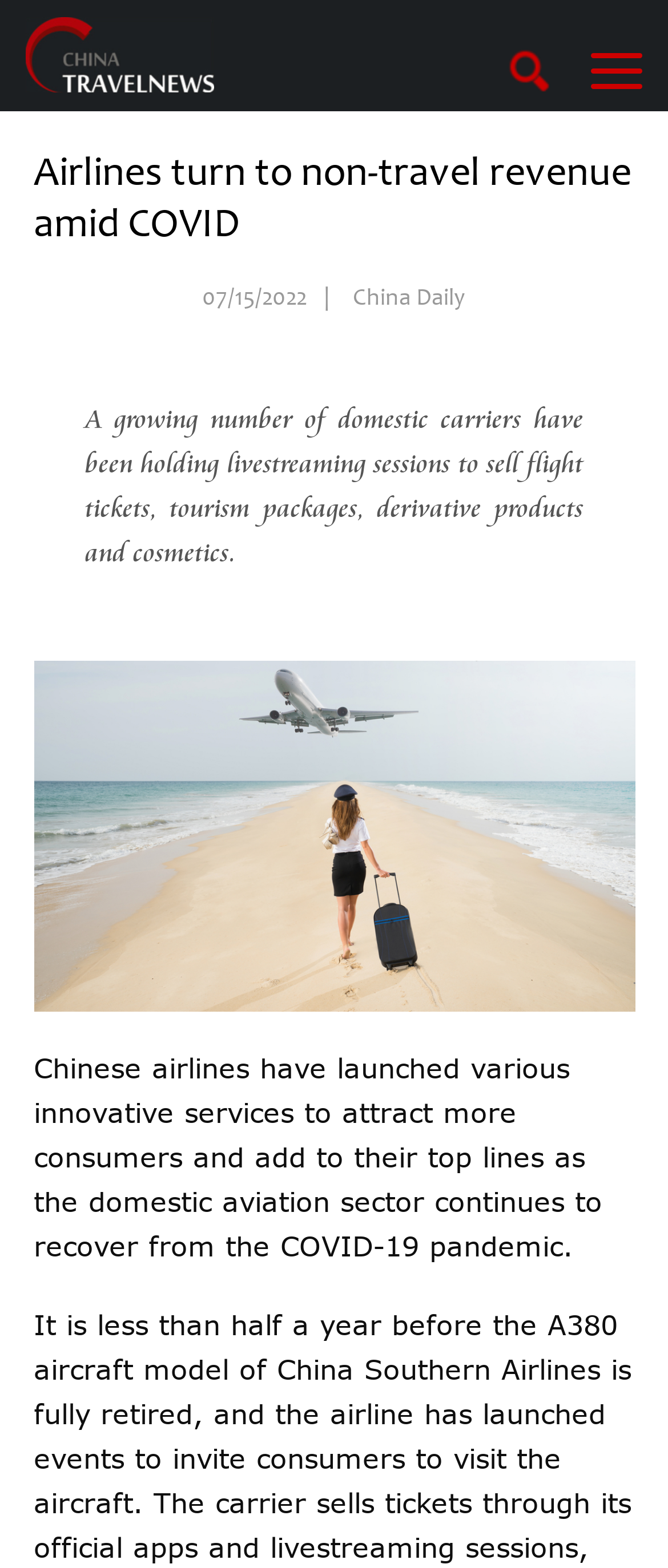What are Chinese airlines selling through livestreaming sessions?
Using the information from the image, provide a comprehensive answer to the question.

I found the answer by looking at the static text element that describes what Chinese airlines are selling through livestreaming sessions. The text mentions that they are selling 'flight tickets, tourism packages, derivative products and cosmetics'.